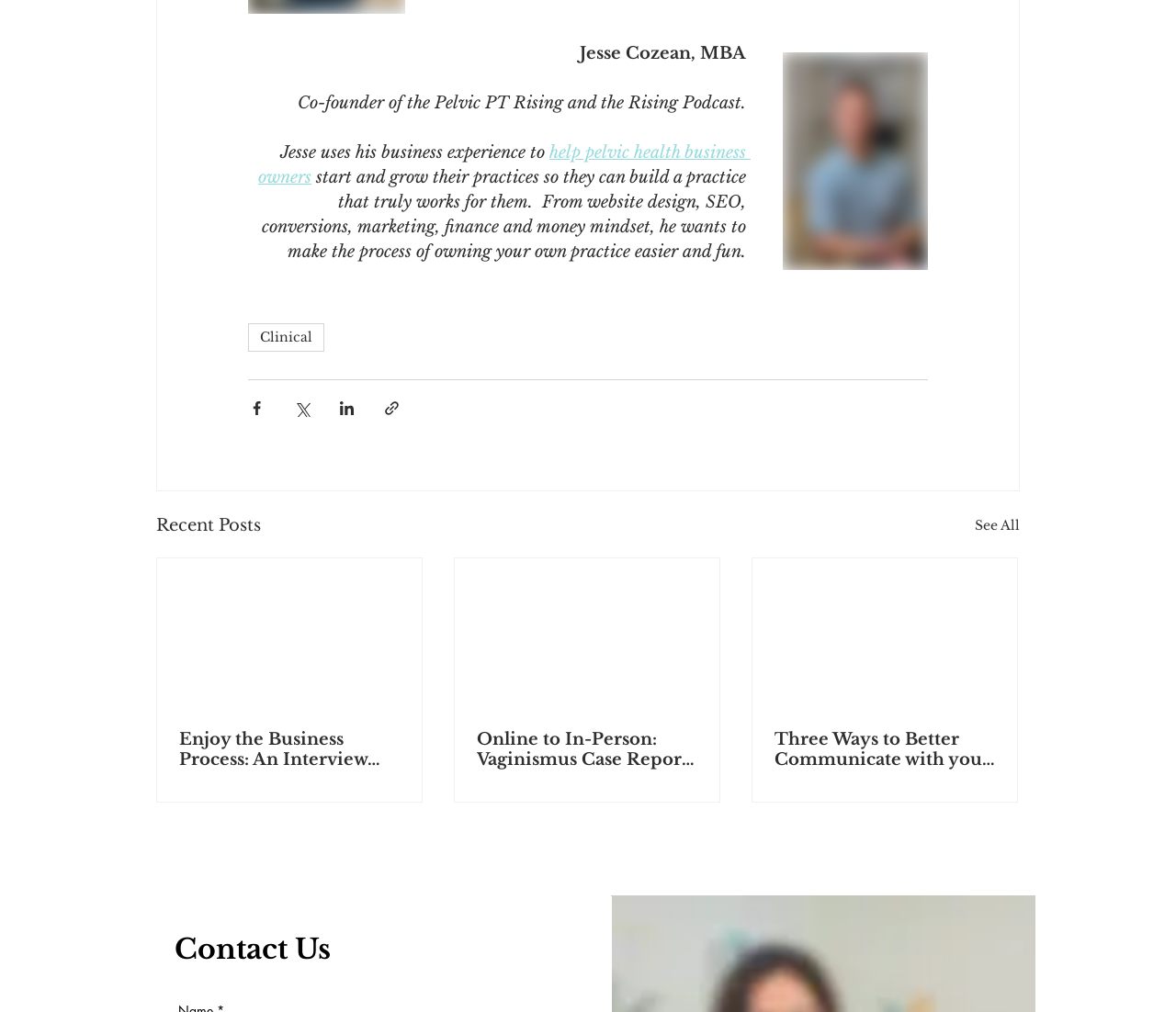Select the bounding box coordinates of the element I need to click to carry out the following instruction: "Contact Us".

[0.148, 0.919, 0.486, 0.957]